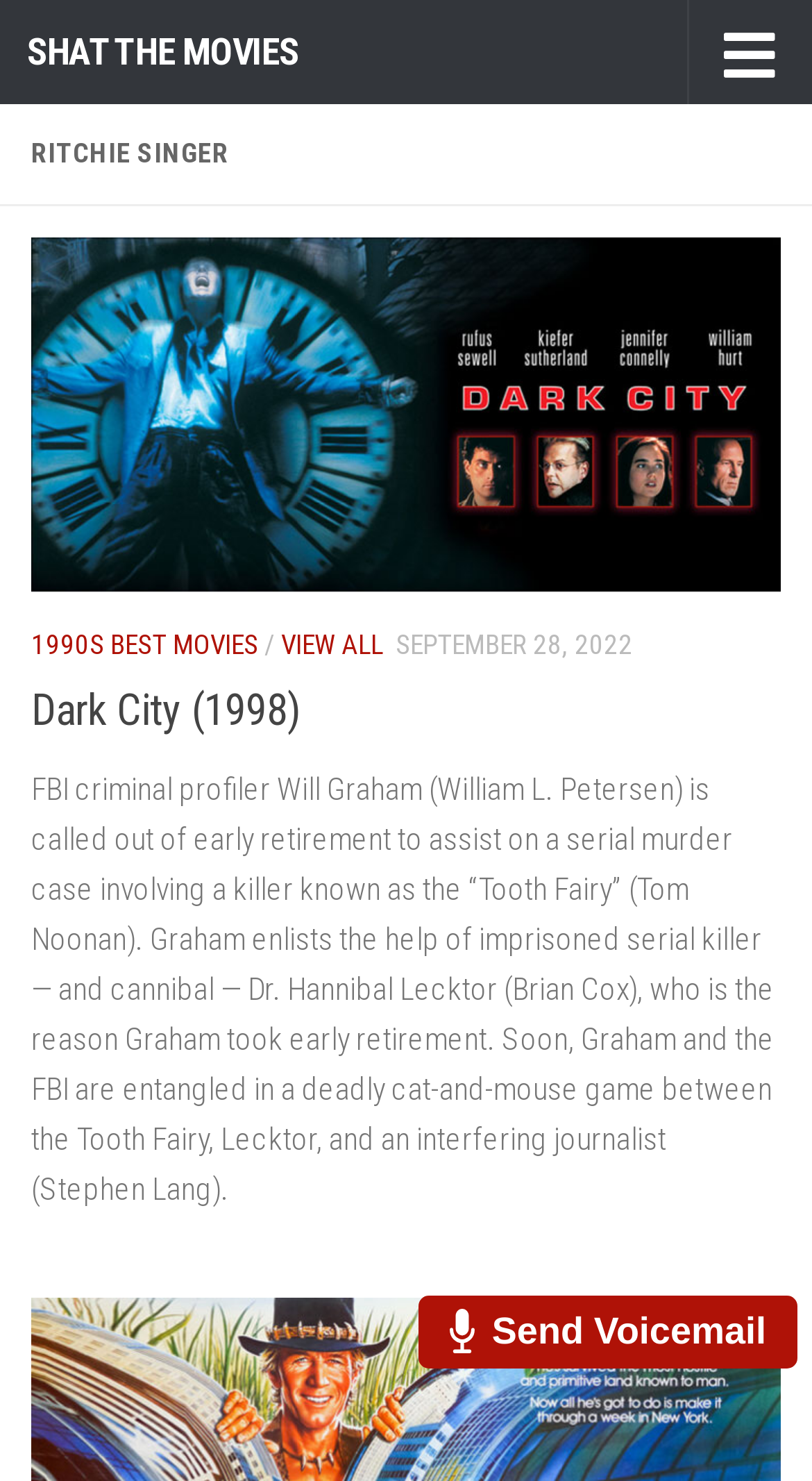Respond to the following question using a concise word or phrase: 
What is the release date of the movie review?

SEPTEMBER 28, 2022